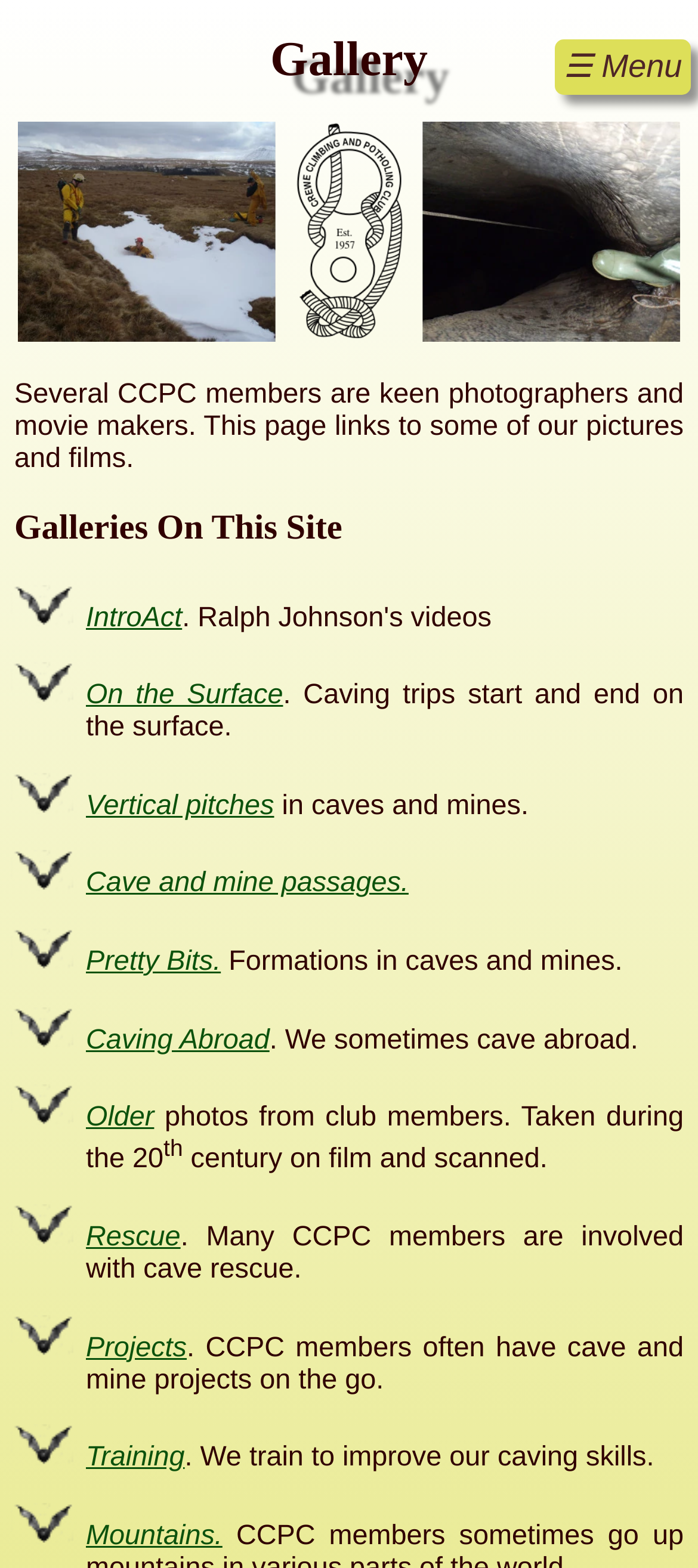Please answer the following question using a single word or phrase: 
What is the name of the club?

Crewe Climbing and Potholing Club